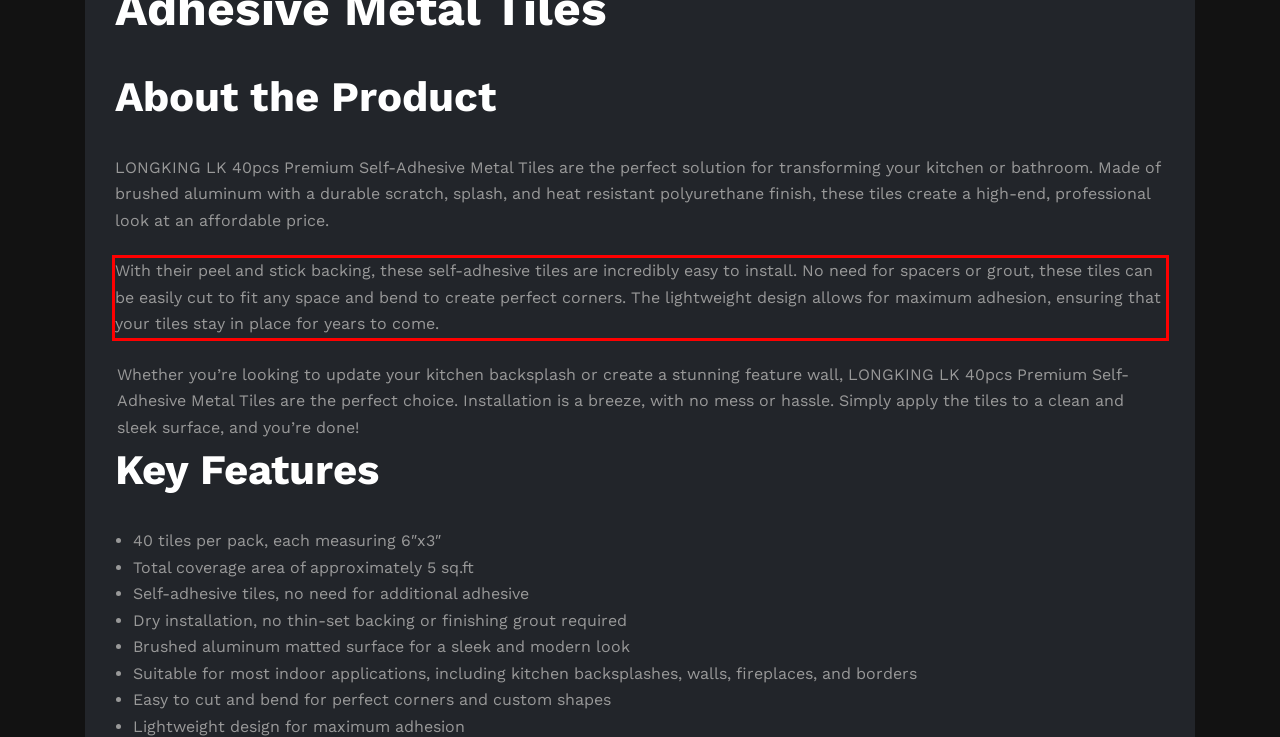Identify the text within the red bounding box on the webpage screenshot and generate the extracted text content.

With their peel and stick backing, these self-adhesive tiles are incredibly easy to install. No need for spacers or grout, these tiles can be easily cut to fit any space and bend to create perfect corners. The lightweight design allows for maximum adhesion, ensuring that your tiles stay in place for years to come.